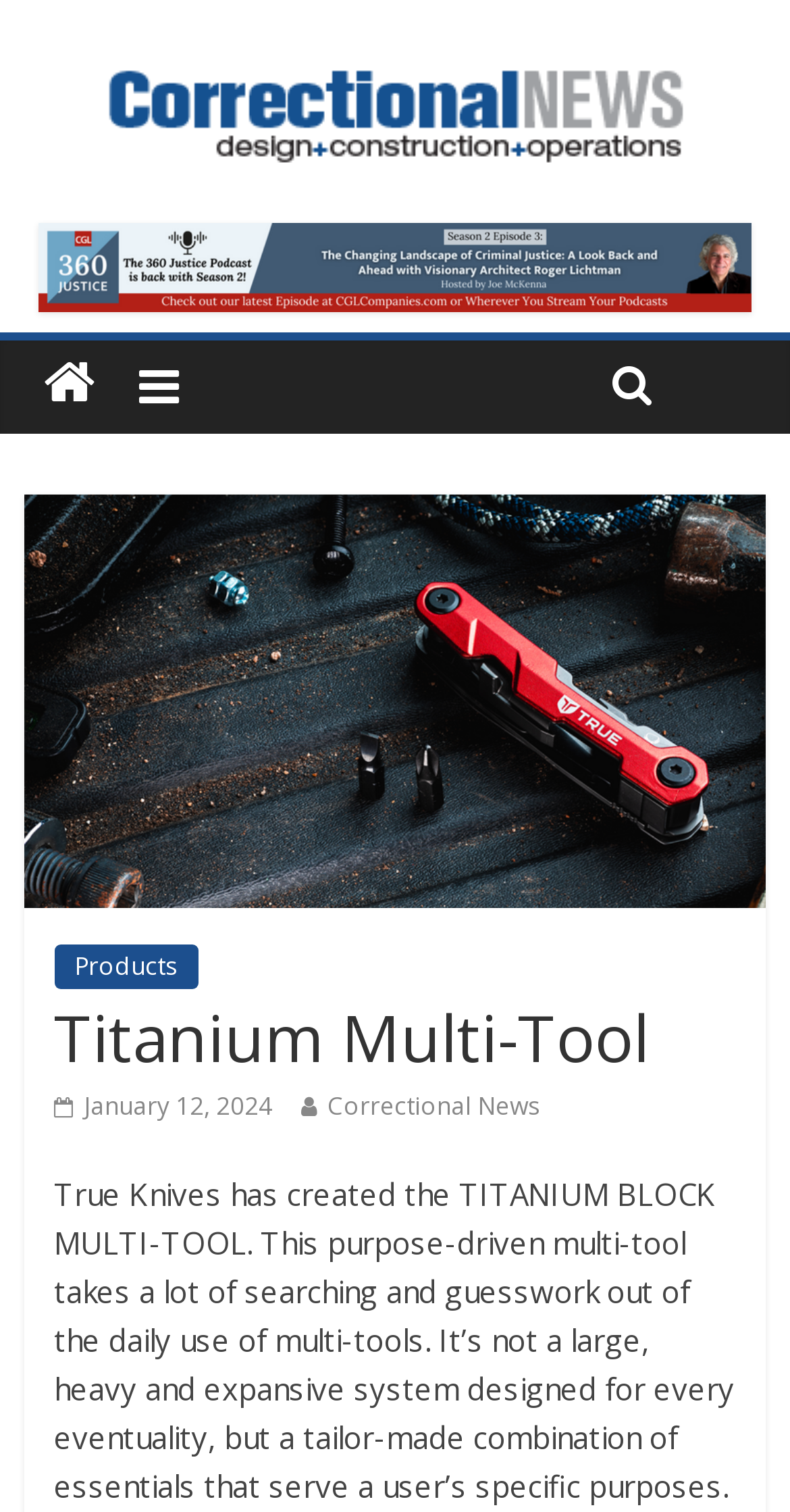Please provide a comprehensive answer to the question below using the information from the image: How many images are there in the top section?

I counted the number of image elements that are direct children of the Root Element. There is one image element with the text 'Correctional News'.